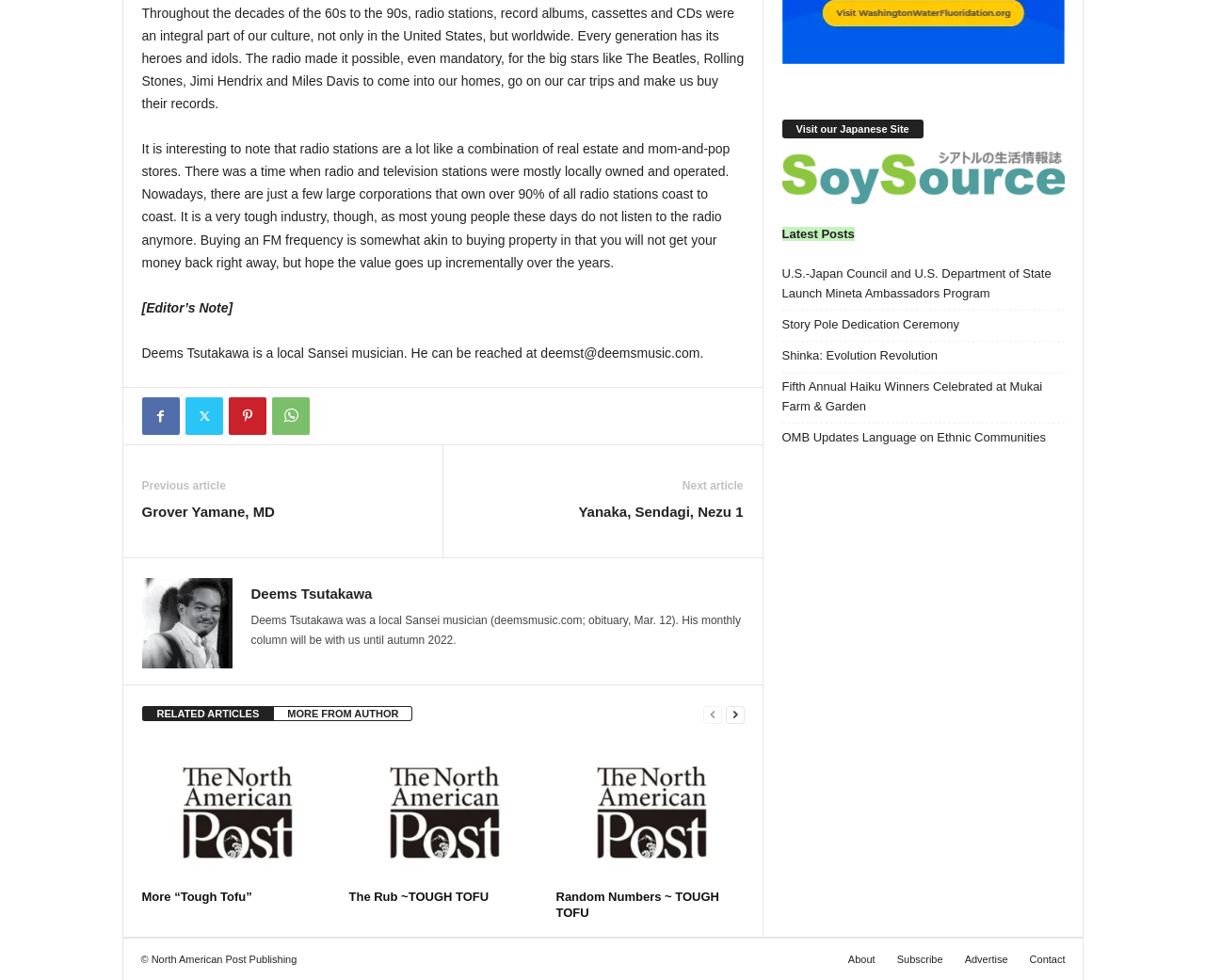What is the topic of the article?
Answer the question using a single word or phrase, according to the image.

Radio stations